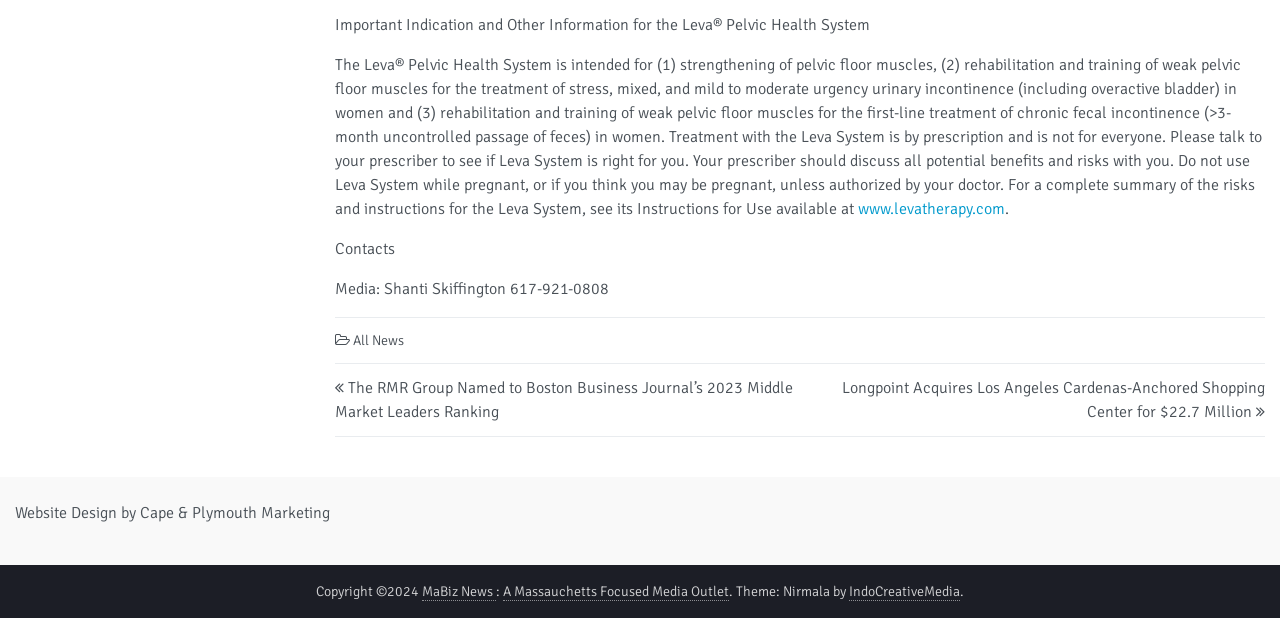Pinpoint the bounding box coordinates of the area that must be clicked to complete this instruction: "Read the news about The RMR Group Named to Boston Business Journal’s 2023 Middle Market Leaders Ranking".

[0.262, 0.611, 0.62, 0.682]